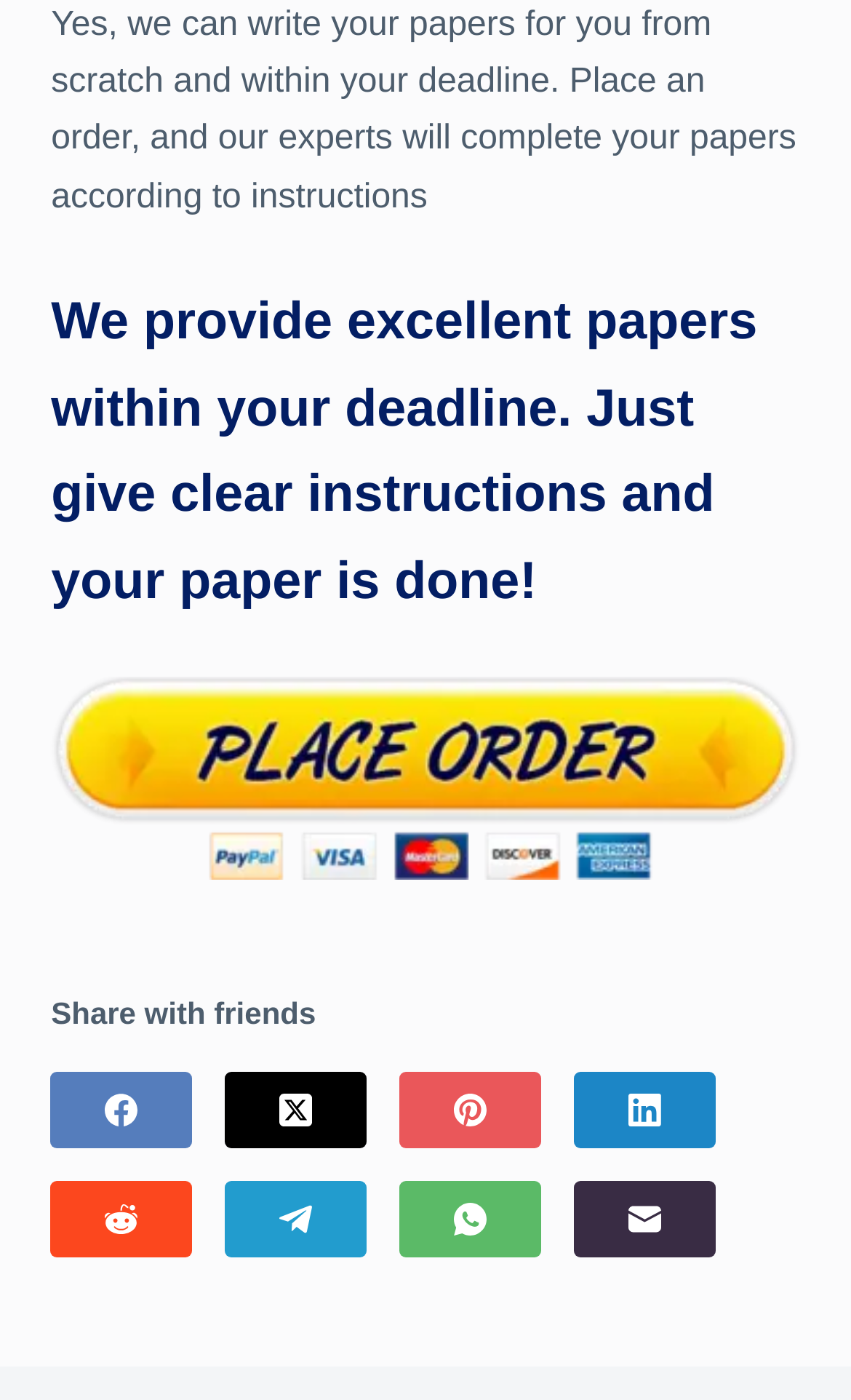Bounding box coordinates must be specified in the format (top-left x, top-left y, bottom-right x, bottom-right y). All values should be floating point numbers between 0 and 1. What are the bounding box coordinates of the UI element described as: aria-label="Telegram"

[0.265, 0.843, 0.432, 0.898]